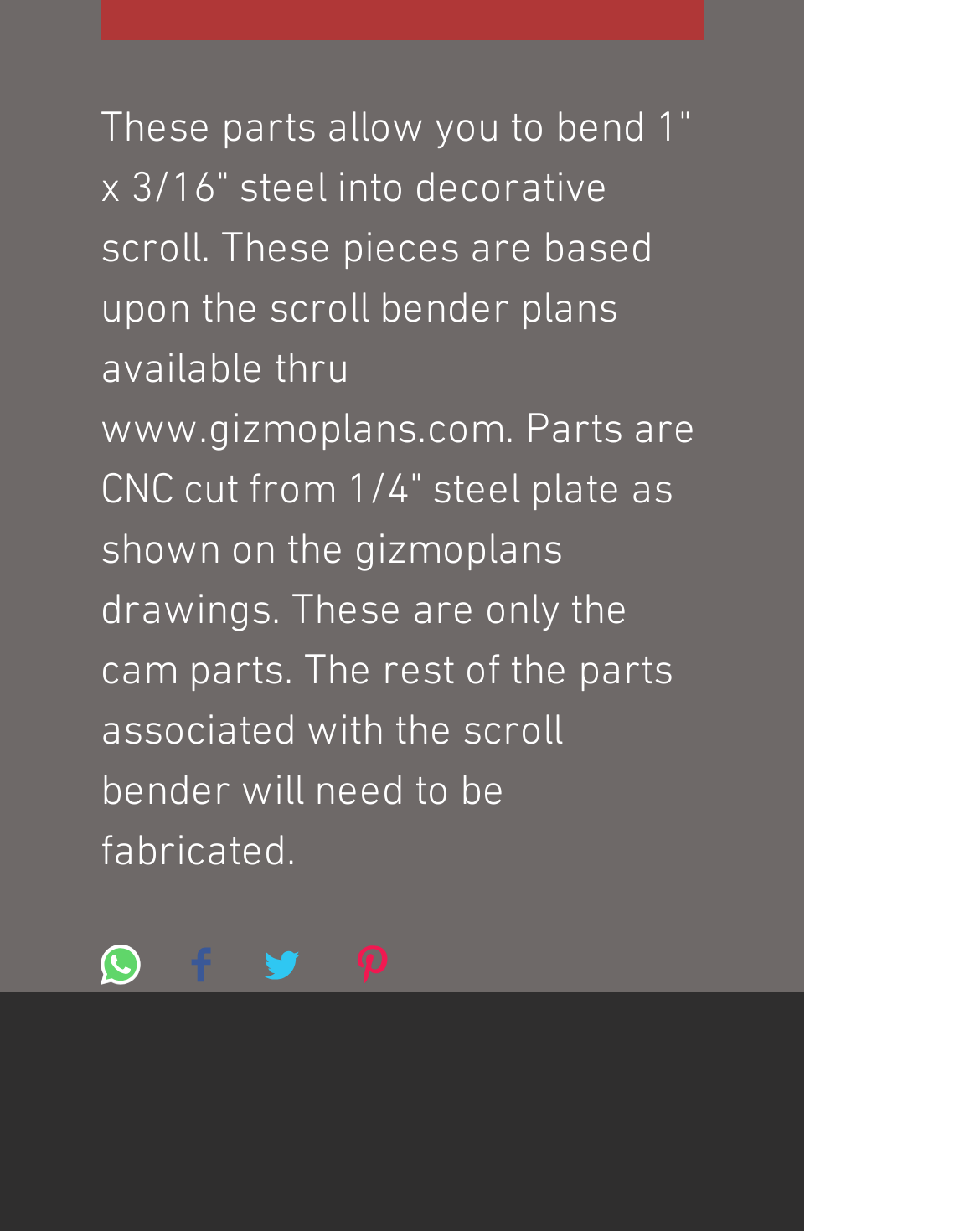How many social media sharing buttons are there?
By examining the image, provide a one-word or phrase answer.

4